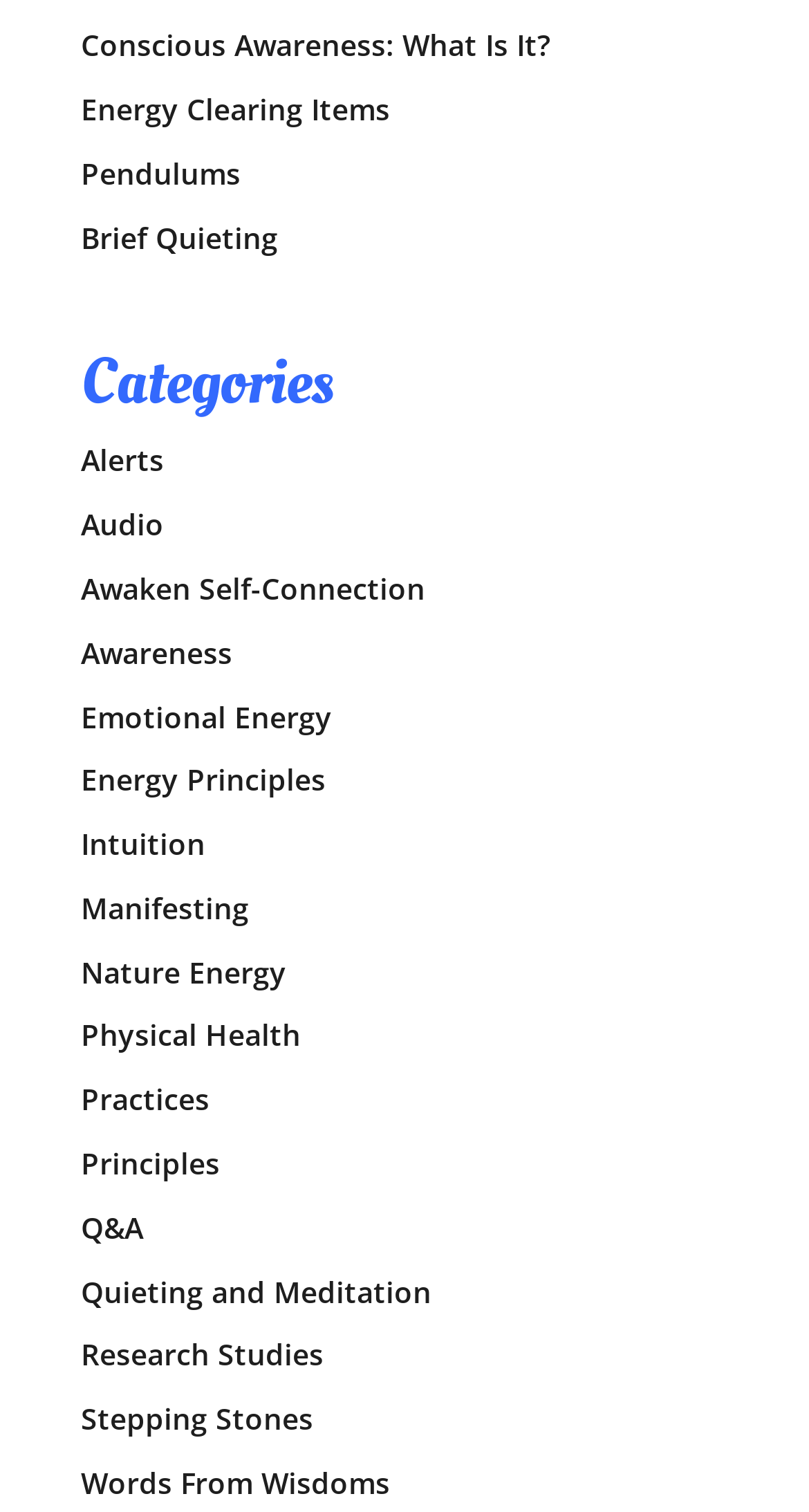Can you find the bounding box coordinates for the UI element given this description: "Energy Clearing Items"? Provide the coordinates as four float numbers between 0 and 1: [left, top, right, bottom].

[0.1, 0.059, 0.482, 0.085]